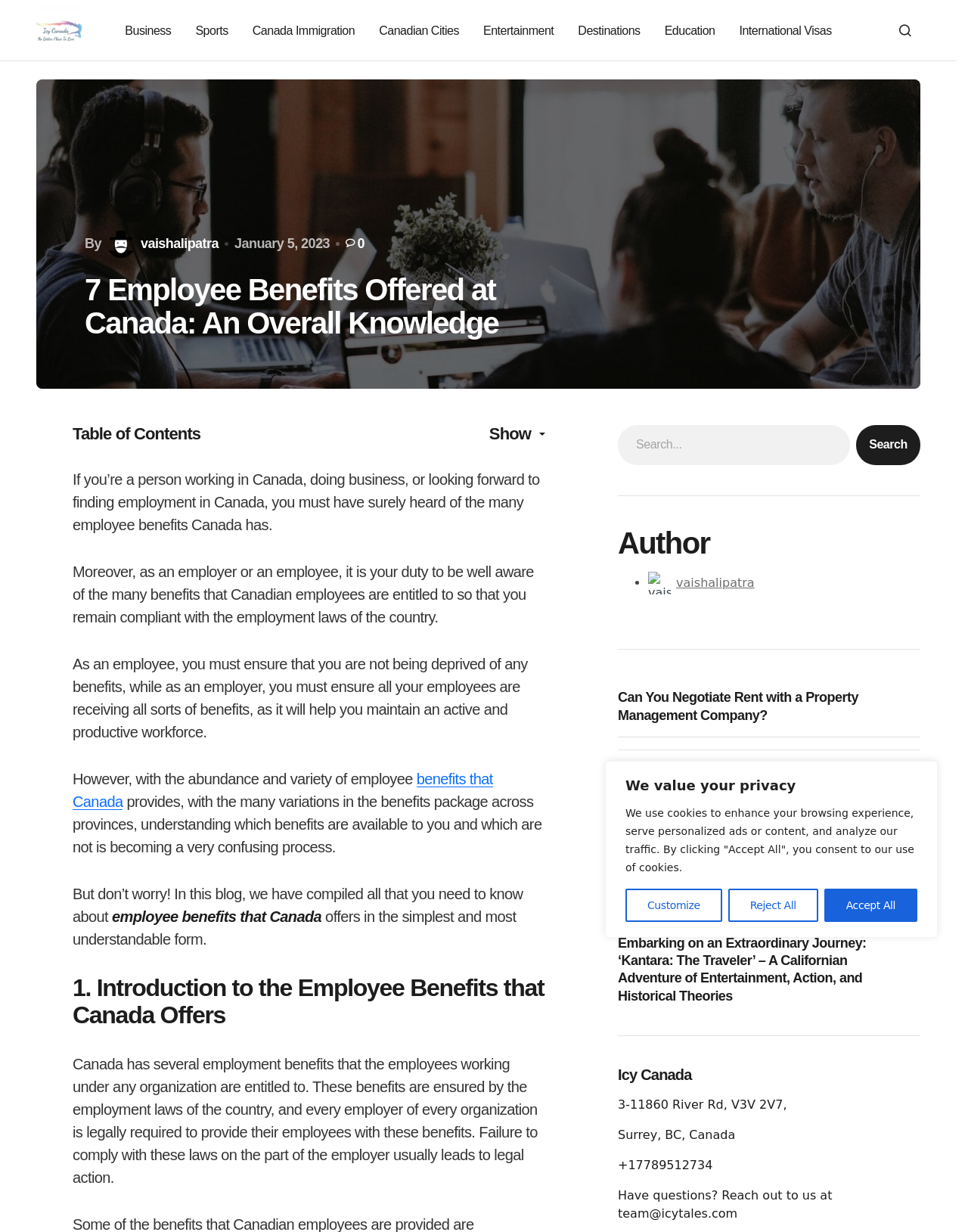Provide a thorough and detailed response to the question by examining the image: 
How many links are provided at the bottom of the webpage?

I counted the number of links at the bottom of the webpage, which are related to other blog posts, and found that there are 5 links.